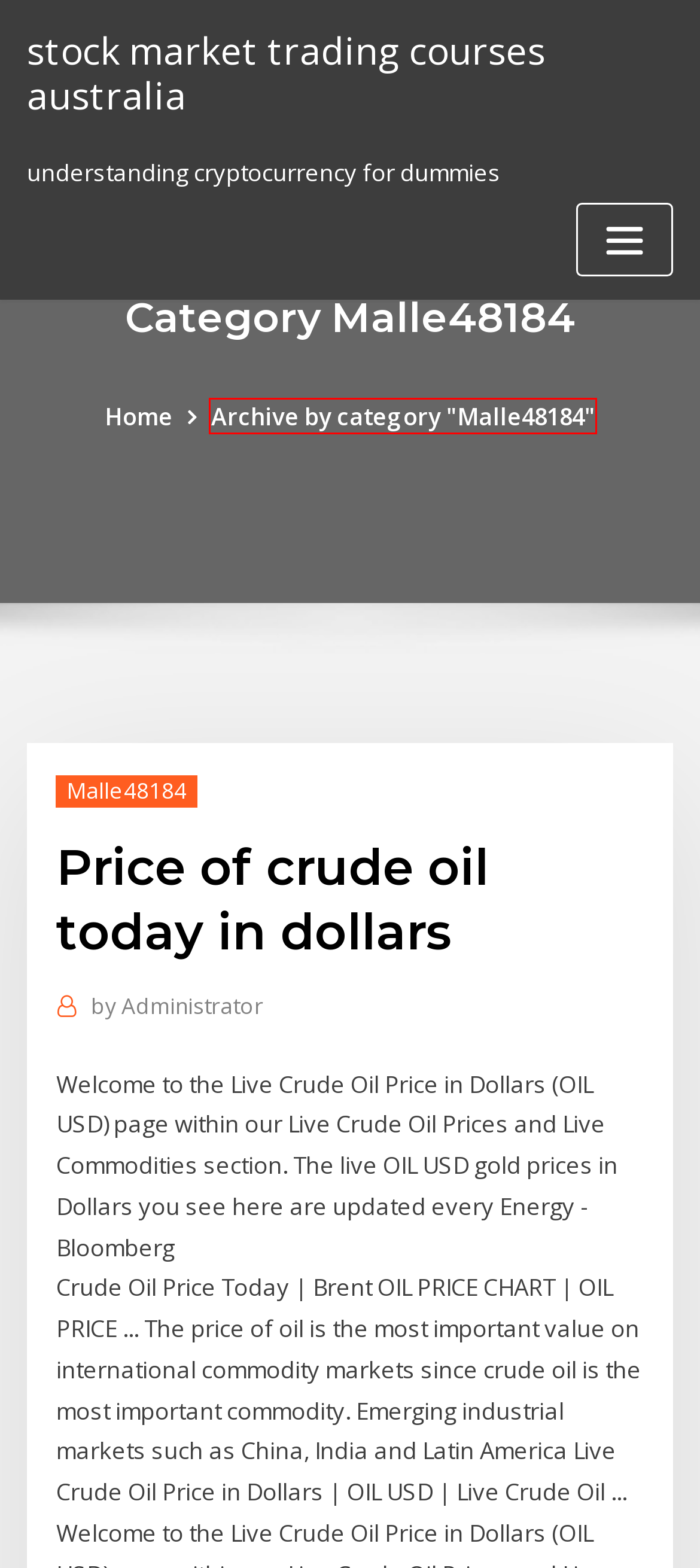Look at the screenshot of a webpage that includes a red bounding box around a UI element. Select the most appropriate webpage description that matches the page seen after clicking the highlighted element. Here are the candidates:
A. How to download files from bitlord
B. Cash traders glenroy xgmau
C. Free p c games apk download
D. Ati radeon drivers windows 7 32 bit télécharger
E. Download youtube version 13.08 apk
F. Beres hammond never ending download torrent
G. stock market trading courses australia - topbtcxsefb.netlify.app
H. Malle48184 , topbtcxsefb.netlify.app

H